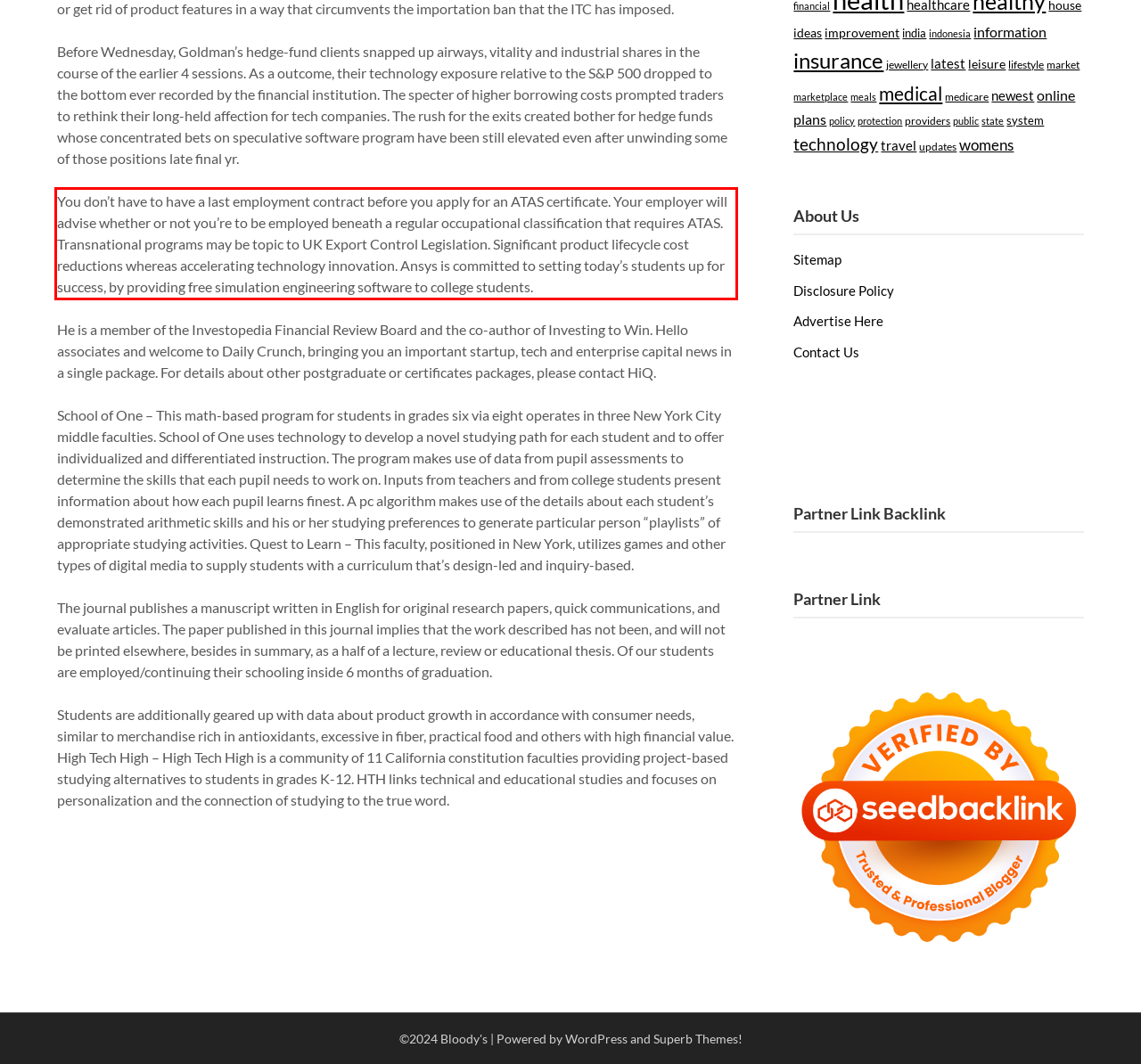Identify the text inside the red bounding box on the provided webpage screenshot by performing OCR.

You don’t have to have a last employment contract before you apply for an ATAS certificate. Your employer will advise whether or not you’re to be employed beneath a regular occupational classification that requires ATAS. Transnational programs may be topic to UK Export Control Legislation. Significant product lifecycle cost reductions whereas accelerating technology innovation. Ansys is committed to setting today’s students up for success, by providing free simulation engineering software to college students.